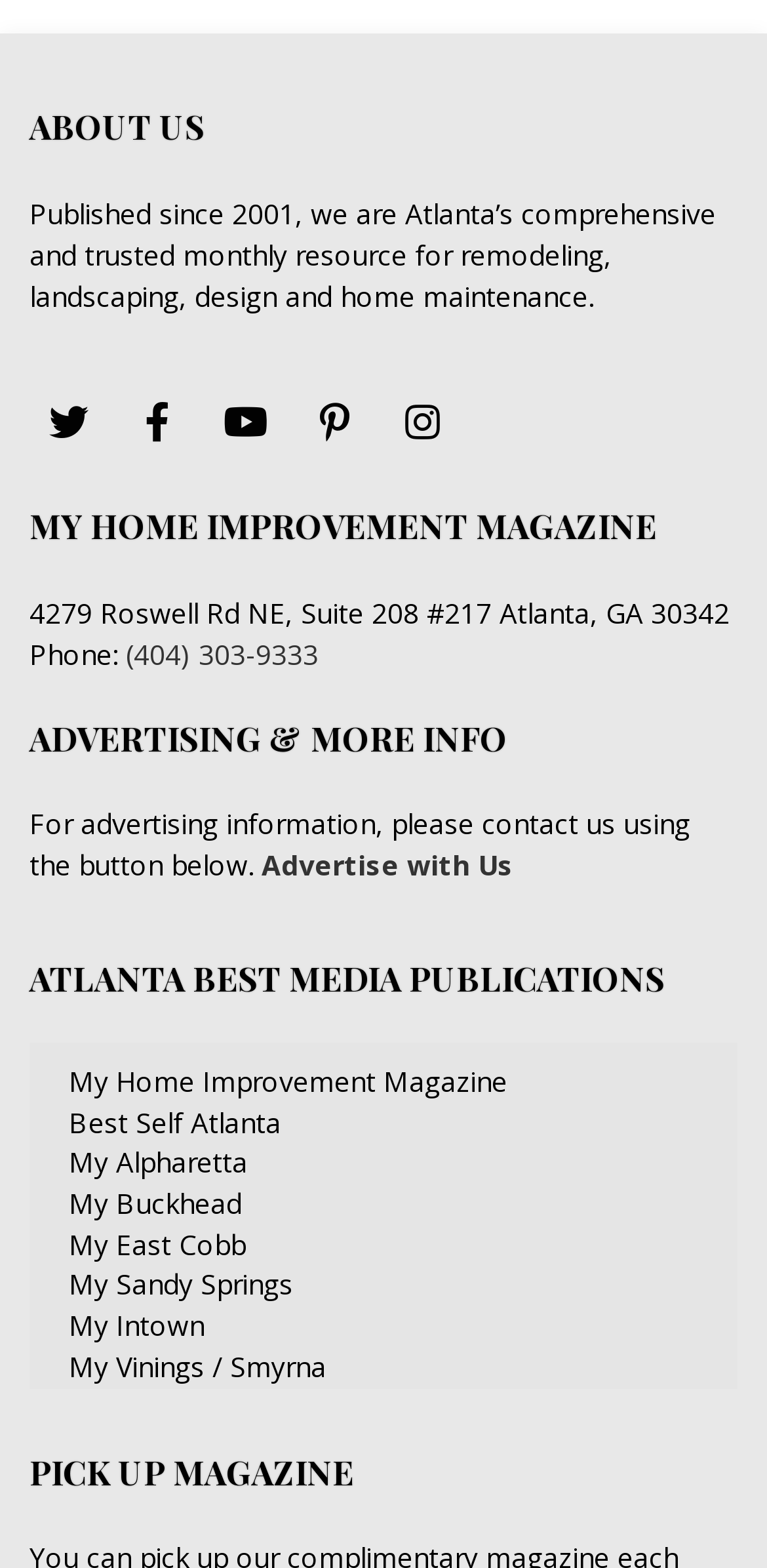Given the description: "(404) 303-9333", determine the bounding box coordinates of the UI element. The coordinates should be formatted as four float numbers between 0 and 1, [left, top, right, bottom].

[0.164, 0.405, 0.415, 0.429]